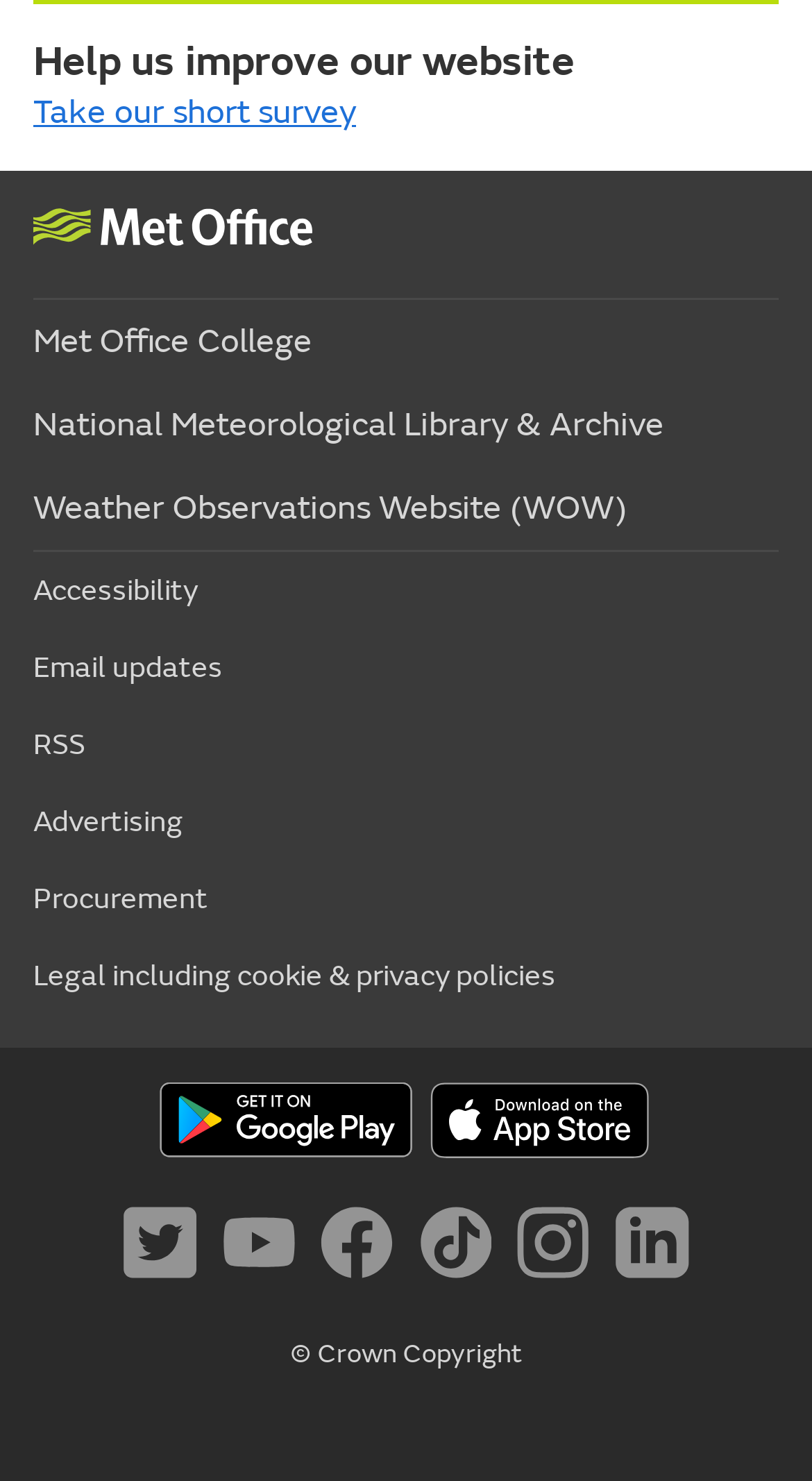What is the purpose of storing information about user activity?
Please answer the question with as much detail as possible using the screenshot.

According to the text 'Information about your activity on this service (such as forms you submit, content you look at) can be stored and combined with other information about you... This is then used to build or improve a profile about you', it can be inferred that the purpose of storing information about user activity is to build or improve a profile about the user.